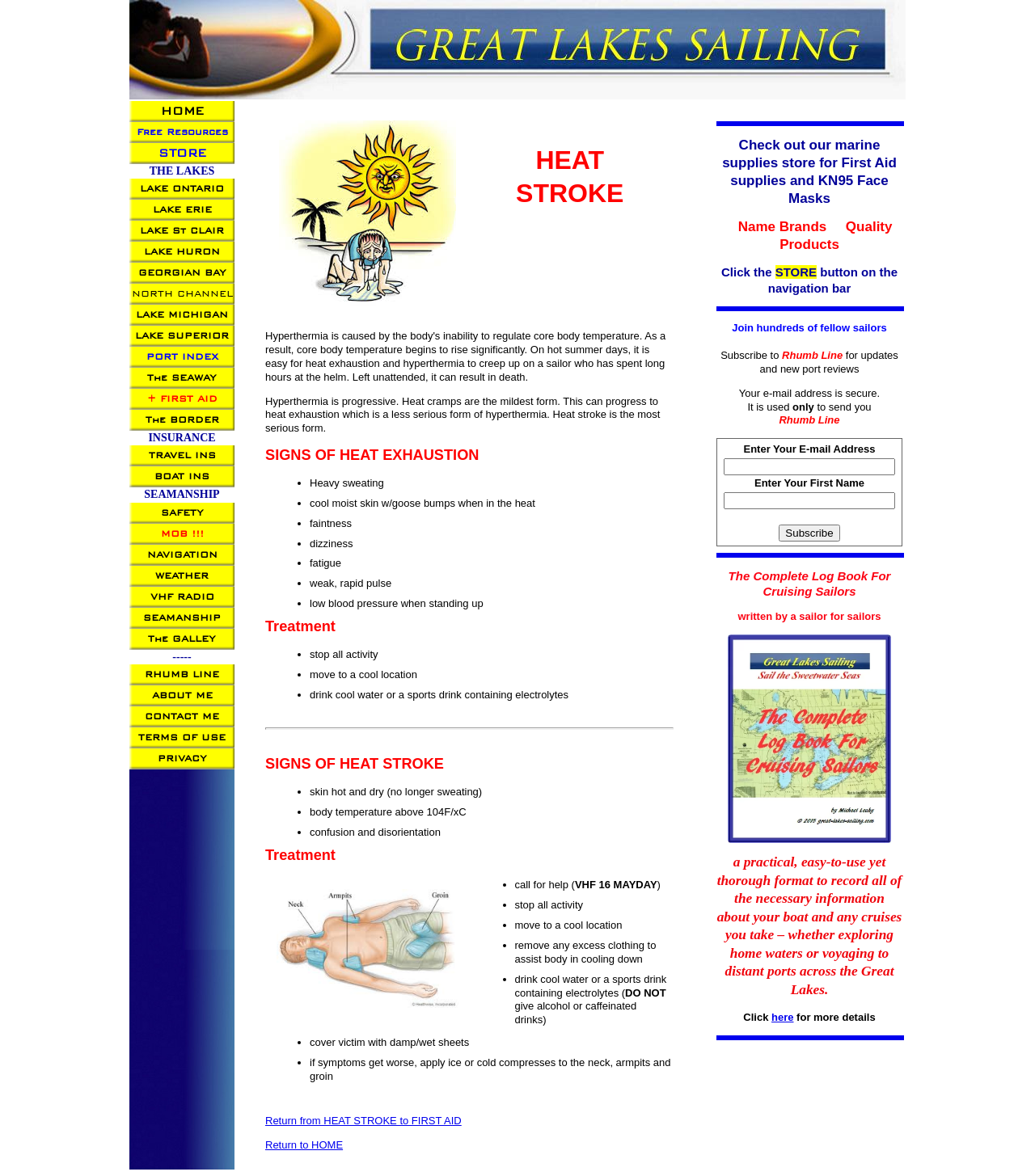How to treat heat stroke?
Give a one-word or short-phrase answer derived from the screenshot.

Call for help and move to a cool location